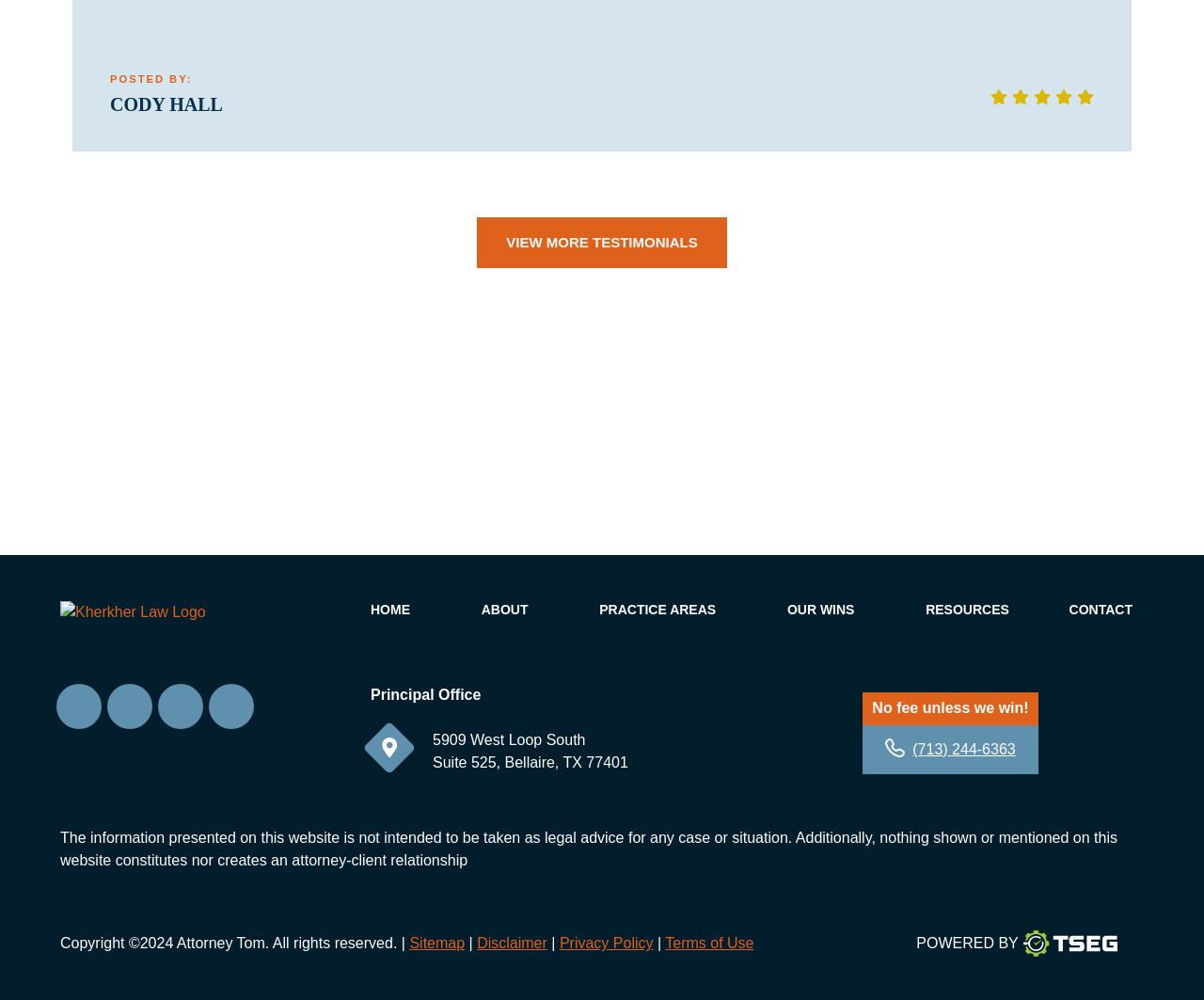Refer to the image and provide an in-depth answer to the question:
What is the phone number of the law firm?

I found the phone number of the law firm by looking at the link element on the page, which says '(713) 244-6363'.